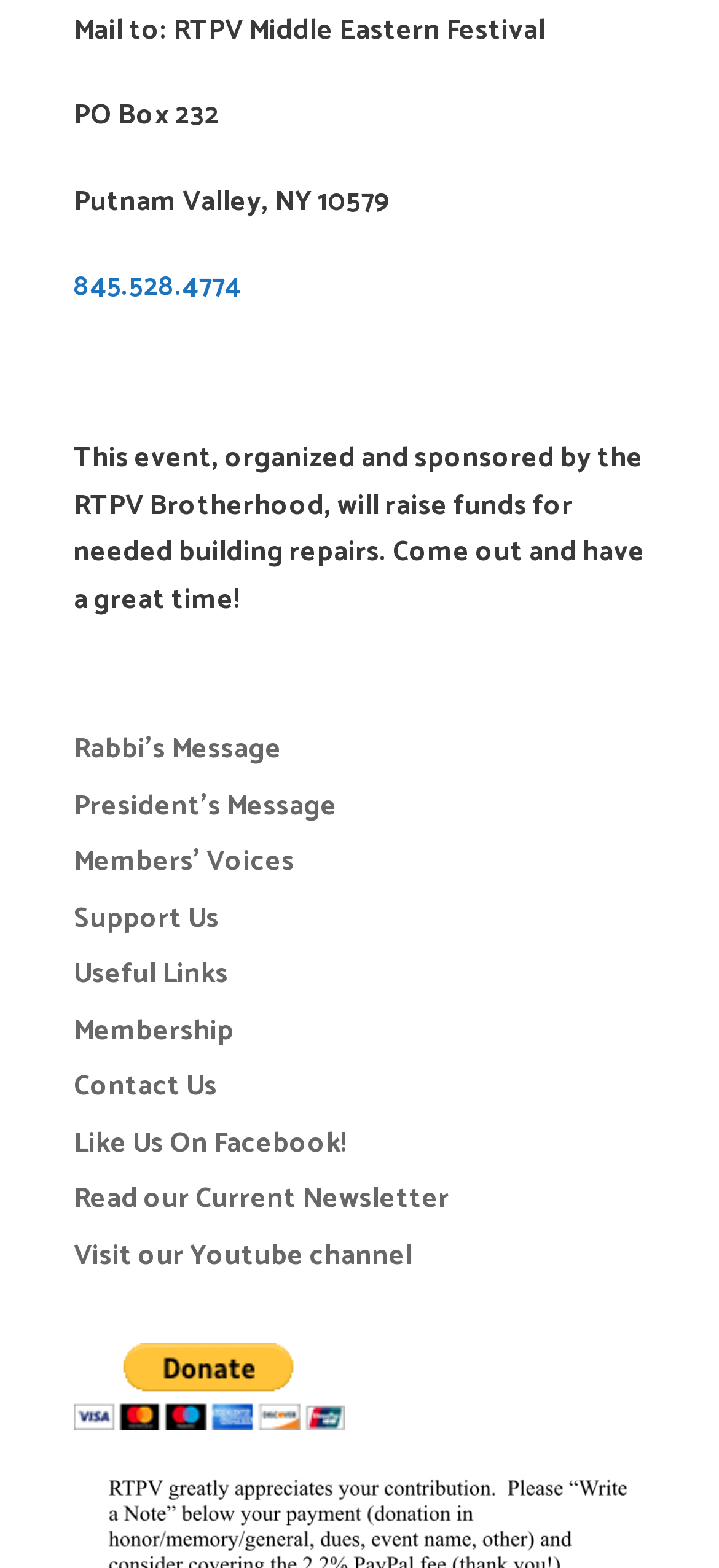Given the content of the image, can you provide a detailed answer to the question?
What social media platform can one follow the organization on?

One can follow the organization on Facebook, as mentioned in the link 'Like Us On Facebook!' on the webpage.